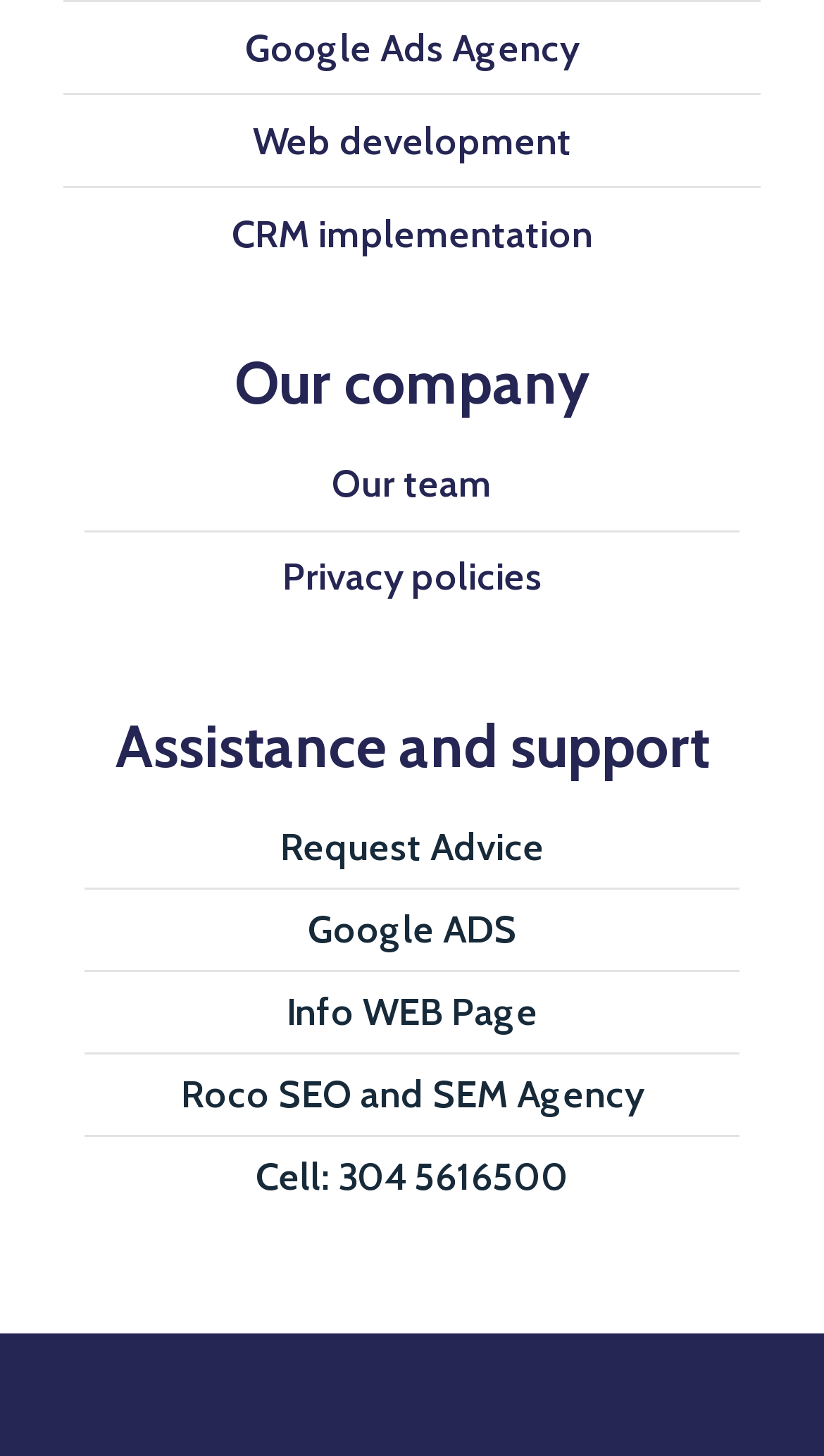Answer the question briefly using a single word or phrase: 
What is the topic of the second heading?

Assistance and support